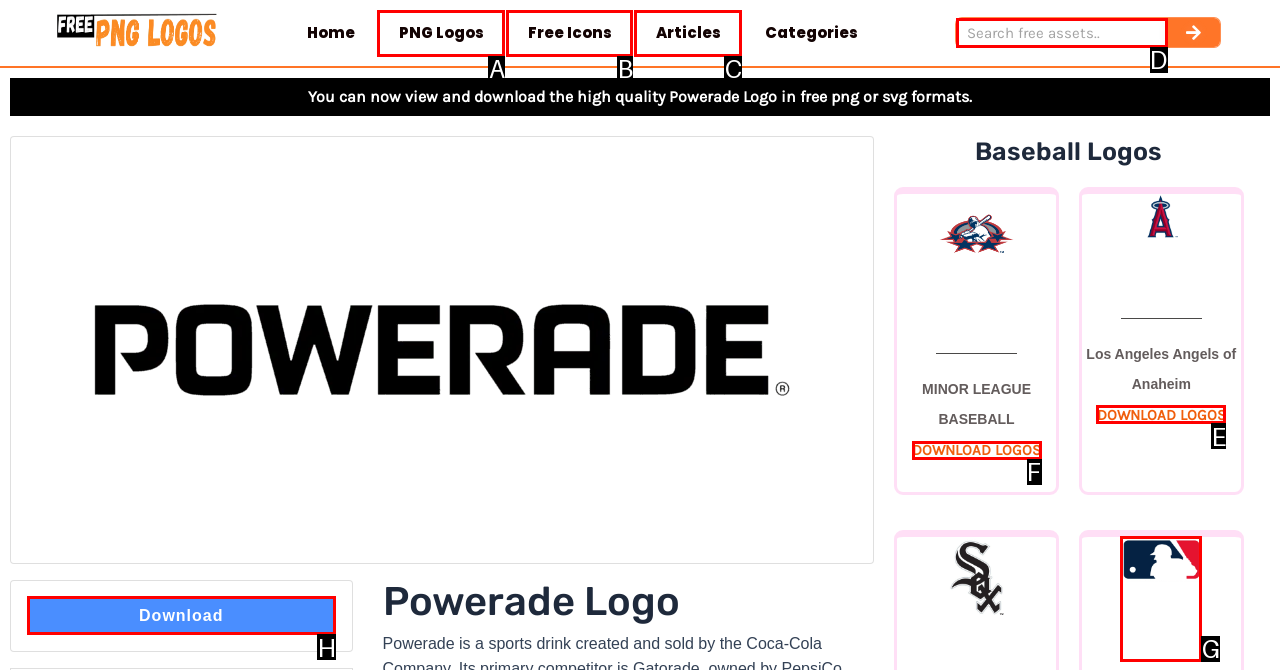Determine which option matches the description: PNG Logos. Answer using the letter of the option.

A